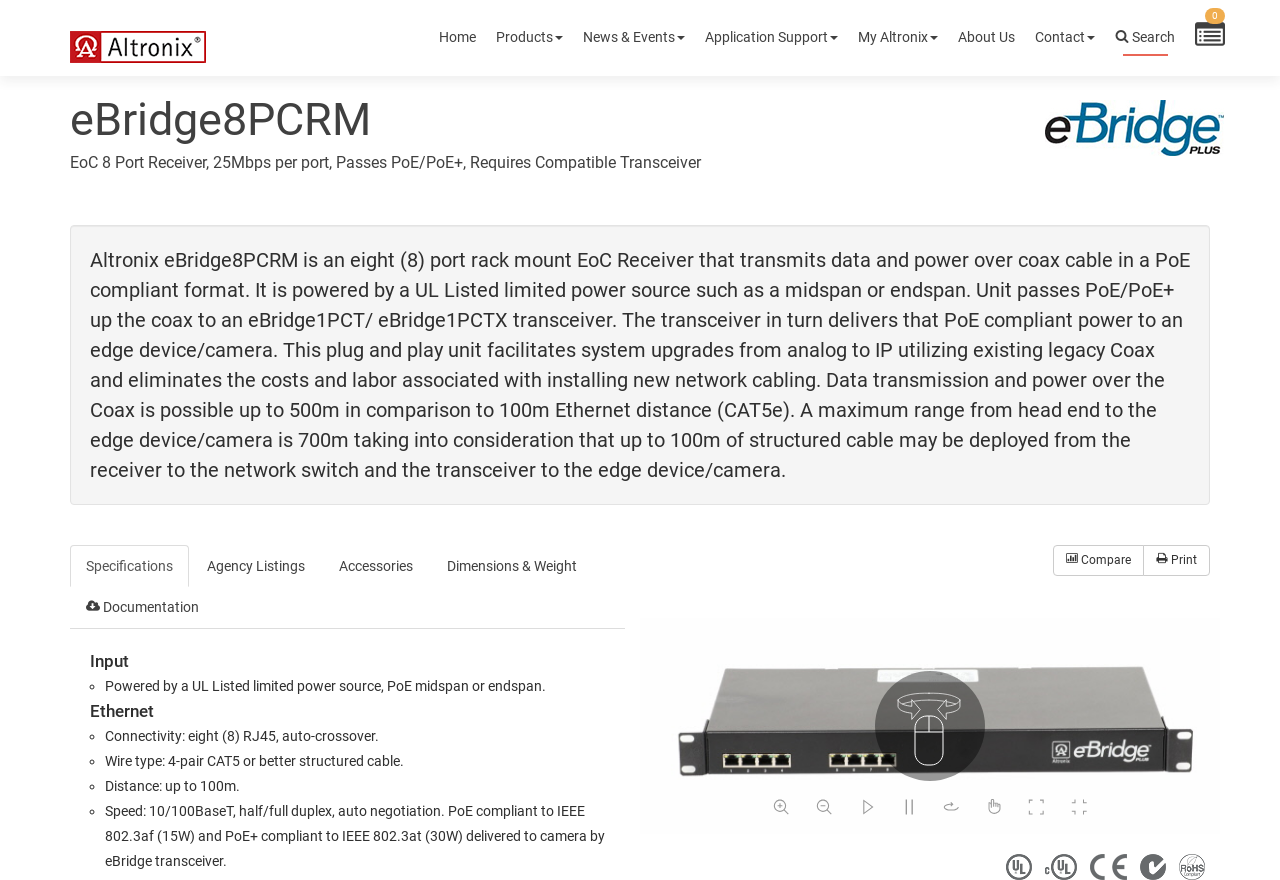Create a detailed description of the webpage's content and layout.

The webpage is about the Altronix eBridge8PCRM product, which is an eight-port rack mount EoC Receiver. At the top left corner, there is an Altronix logo, and next to it, there are navigation links to "Home", "Products", "News & Events", "Application Support", "My Altronix", "About Us", and "Contact". On the top right corner, there is a search icon.

Below the navigation links, there is a heading that reads "eBridge8PCRM" and a subheading that provides a brief description of the product. To the right of the headings, there is an image.

The main content of the page is a detailed description of the product, which explains its features, functionality, and specifications. The text is divided into sections, including an introduction, specifications, agency listings, accessories, dimensions, and weight.

Below the product description, there are five tabs: "Specifications", "Agency Listings", "Accessories", "Dimensions & Weight", and "Documentation". Each tab has a corresponding section that provides more information about the product.

Further down the page, there are sections on "Input" and "Ethernet", which provide technical details about the product's connectivity and capabilities. These sections are formatted as lists with bullet points.

At the bottom of the page, there are two buttons: "Compare" and "Print". There is also an iframe that takes up most of the bottom half of the page, but its content is not specified.